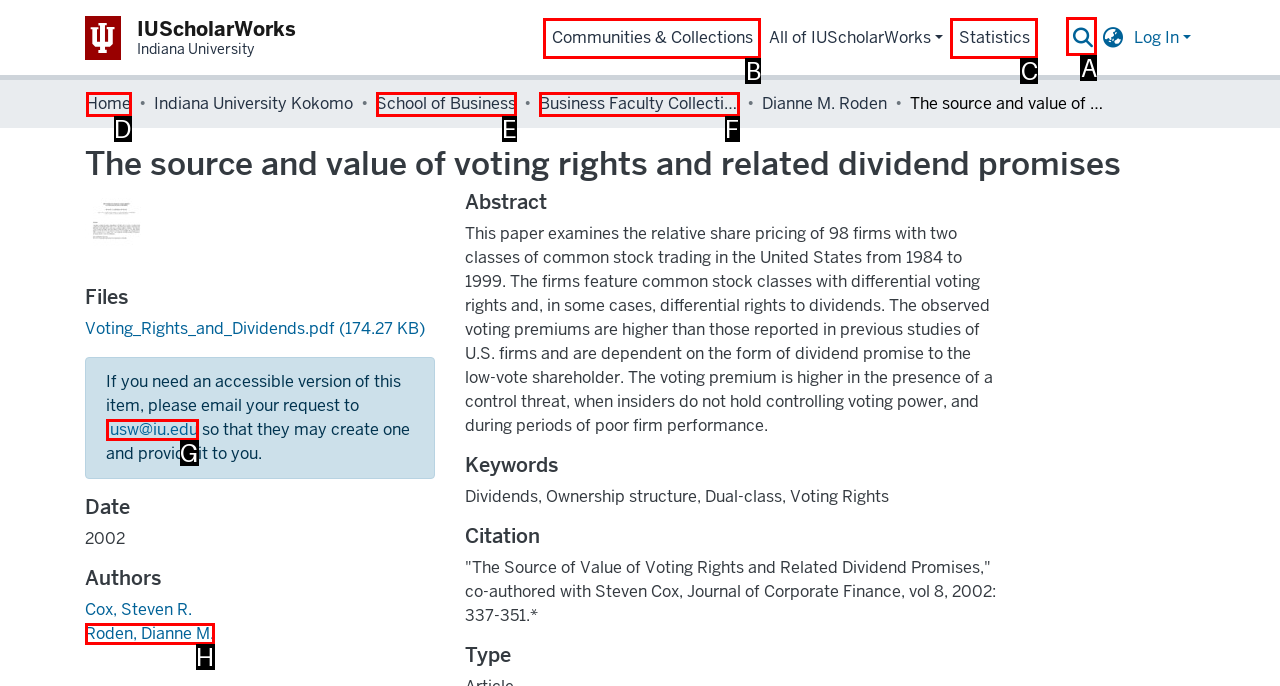Determine the appropriate lettered choice for the task: browse TRENDSETTERS section. Reply with the correct letter.

None